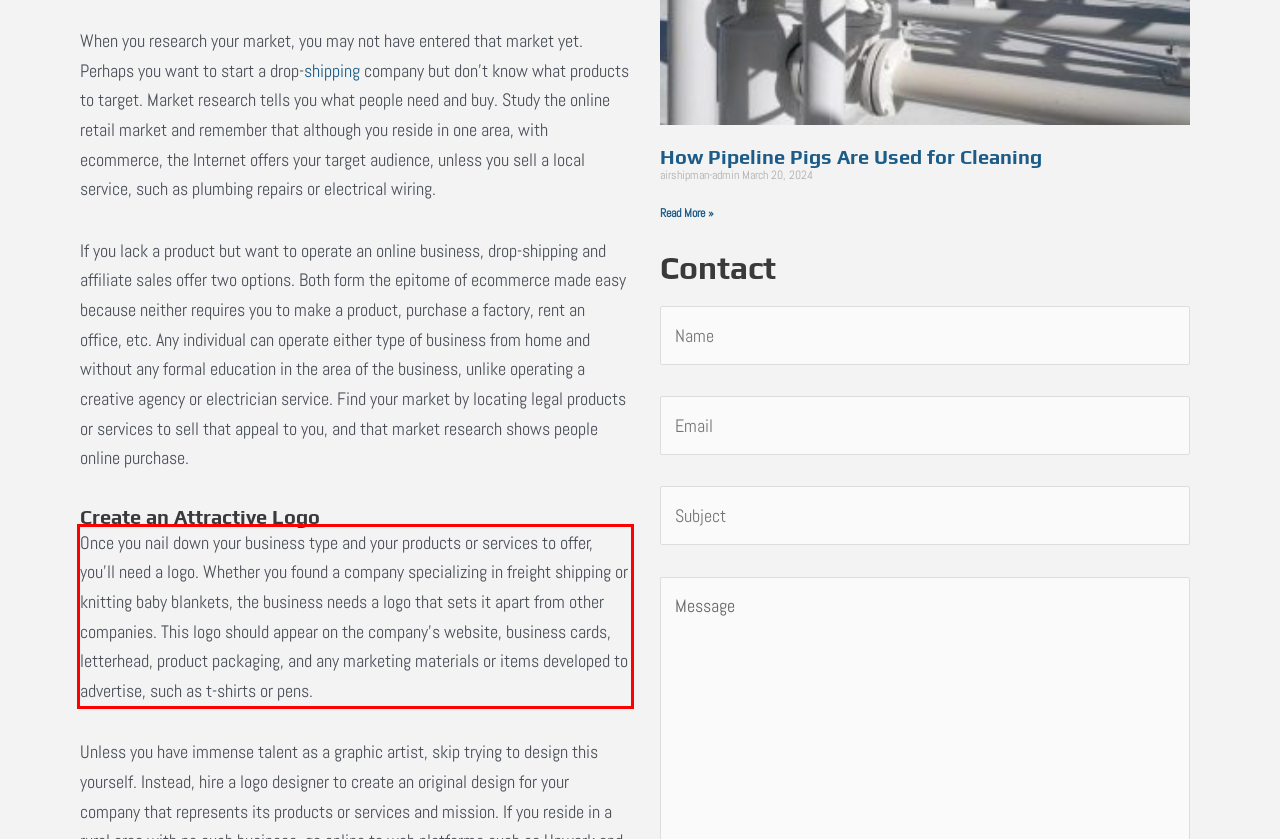Within the screenshot of a webpage, identify the red bounding box and perform OCR to capture the text content it contains.

Once you nail down your business type and your products or services to offer, you’ll need a logo. Whether you found a company specializing in freight shipping or knitting baby blankets, the business needs a logo that sets it apart from other companies. This logo should appear on the company’s website, business cards, letterhead, product packaging, and any marketing materials or items developed to advertise, such as t-shirts or pens.